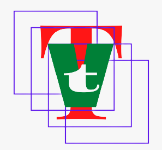Use the details in the image to answer the question thoroughly: 
What does the logo symbolize?

The logo's design is meant to symbolize excellence or achievement in the realm of information or services offered to readers, which aligns with the mission of guiding Swedish citizens through the U.S. visa application process.